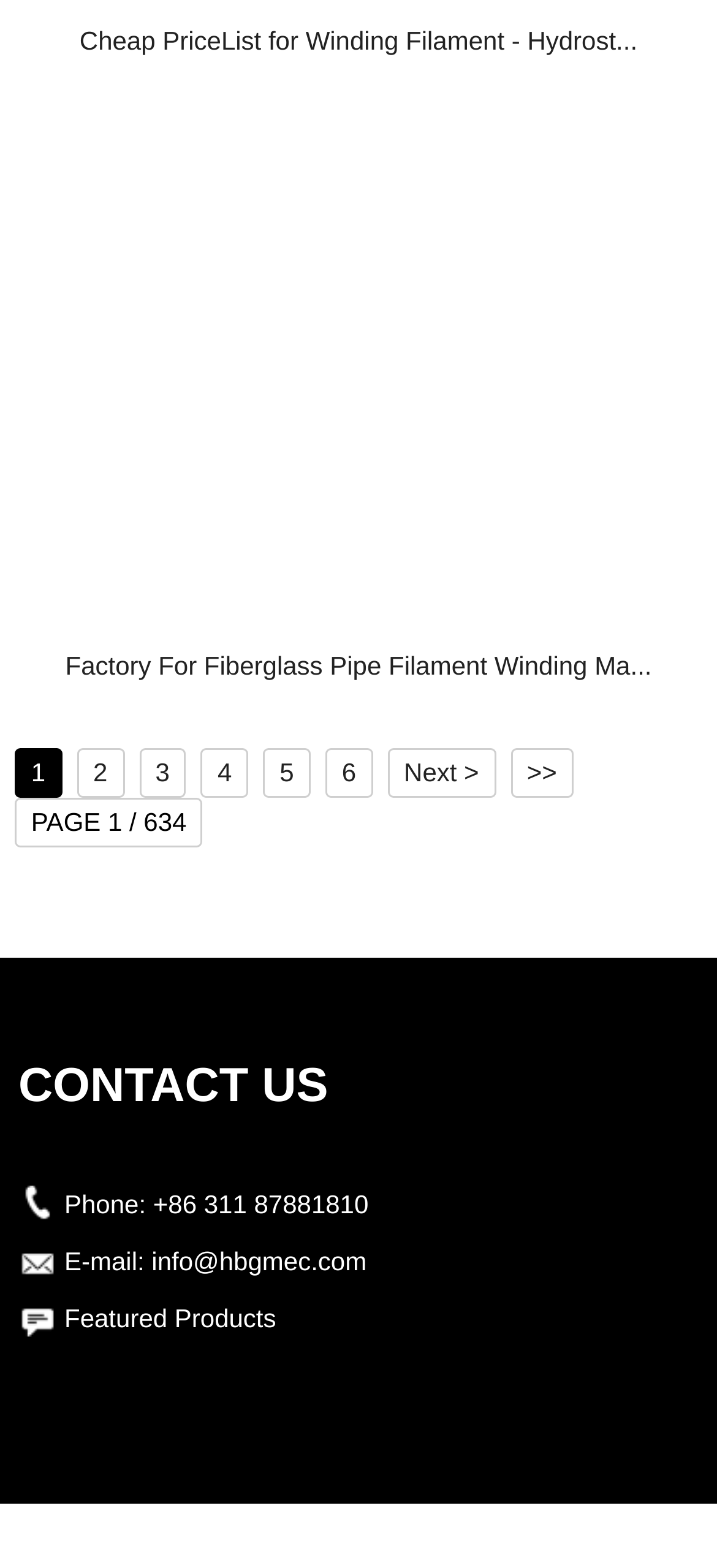Please find the bounding box coordinates of the element that you should click to achieve the following instruction: "Contact us". The coordinates should be presented as four float numbers between 0 and 1: [left, top, right, bottom].

None